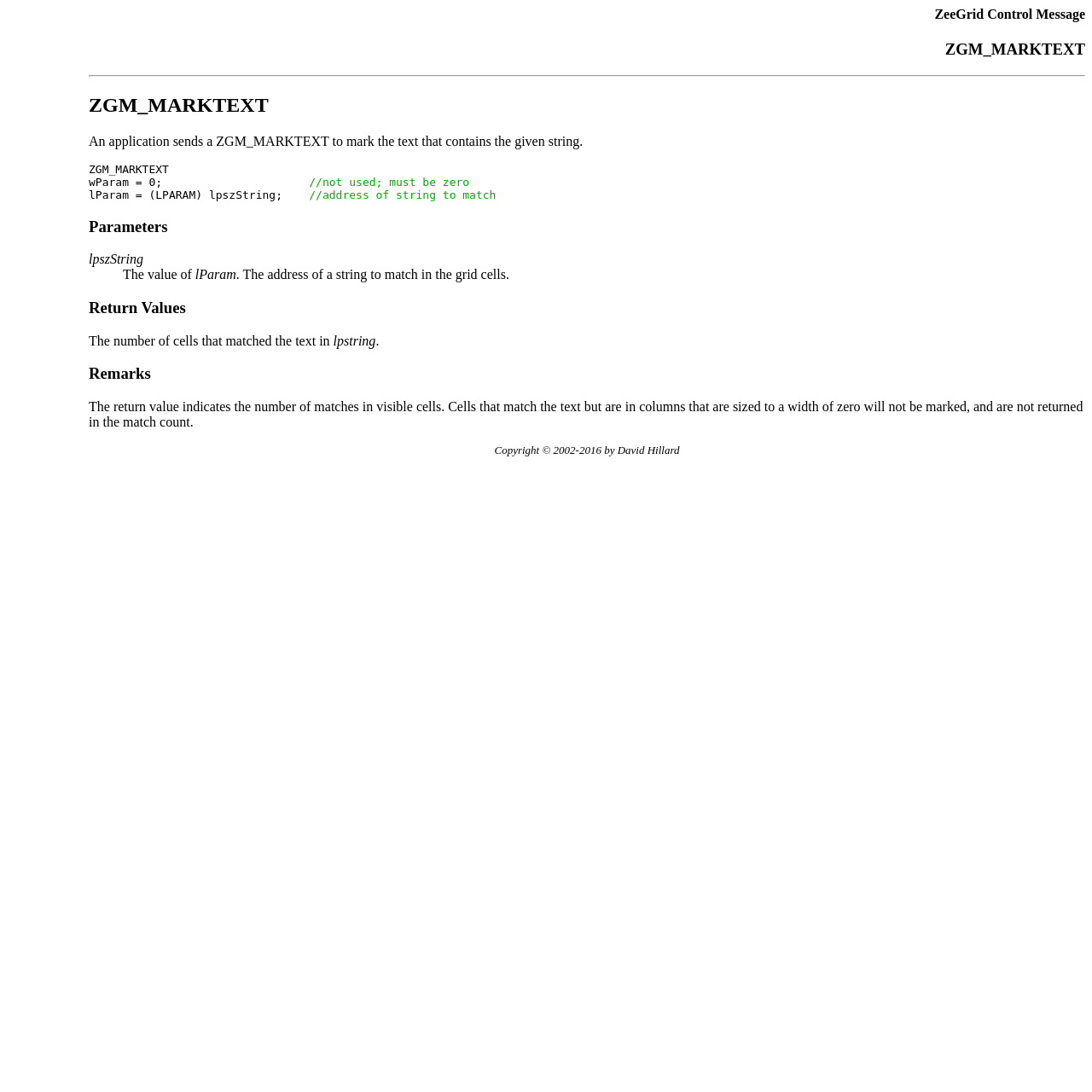Why are cells in columns with zero width not marked?
Please analyze the image and answer the question with as much detail as possible.

According to the webpage, cells that match the text but are in columns that are sized to a width of zero will not be marked, and are not returned in the match count, because they are not visible.